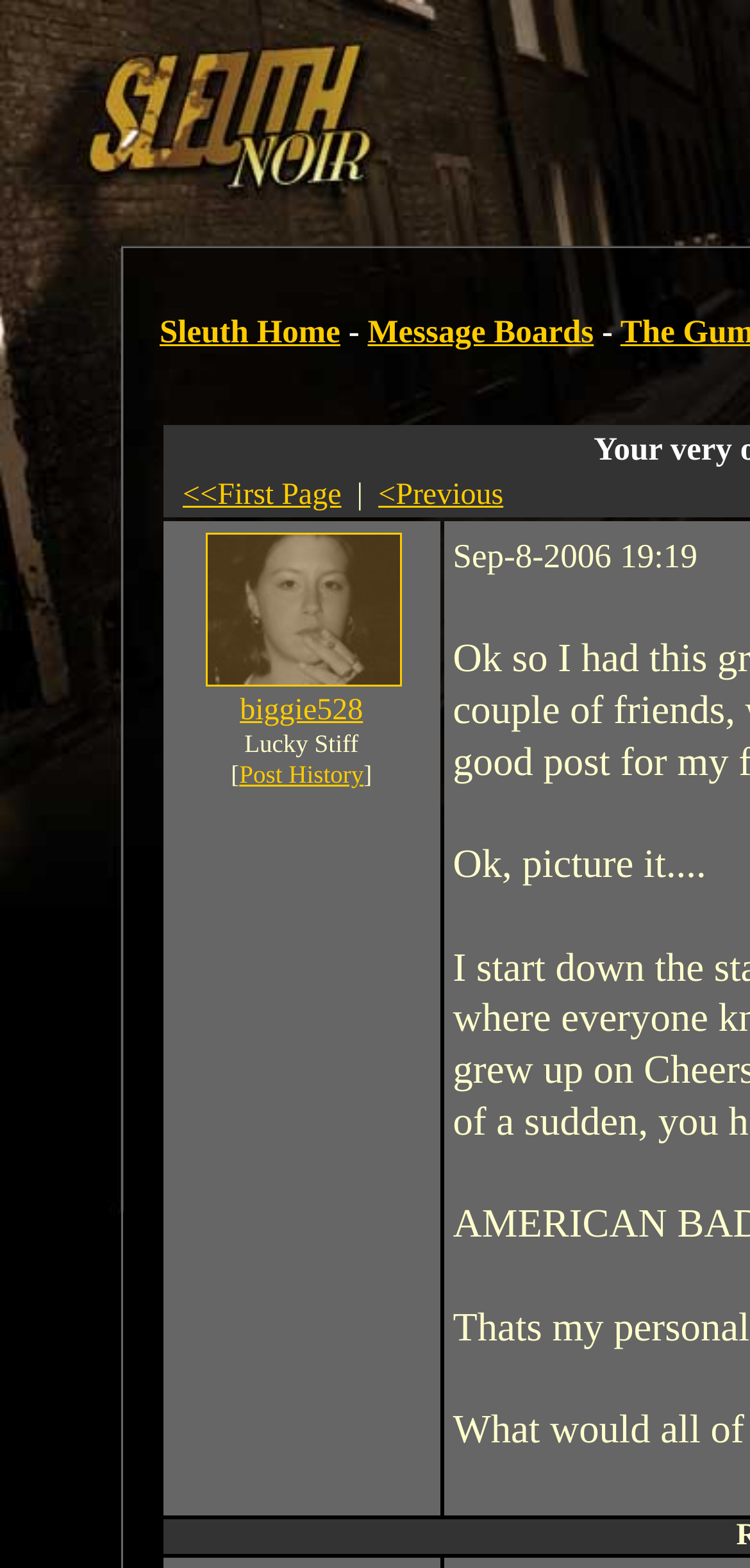Please determine the primary heading and provide its text.

Sleuth Home - Message Boards - The Gumshoe Lounge